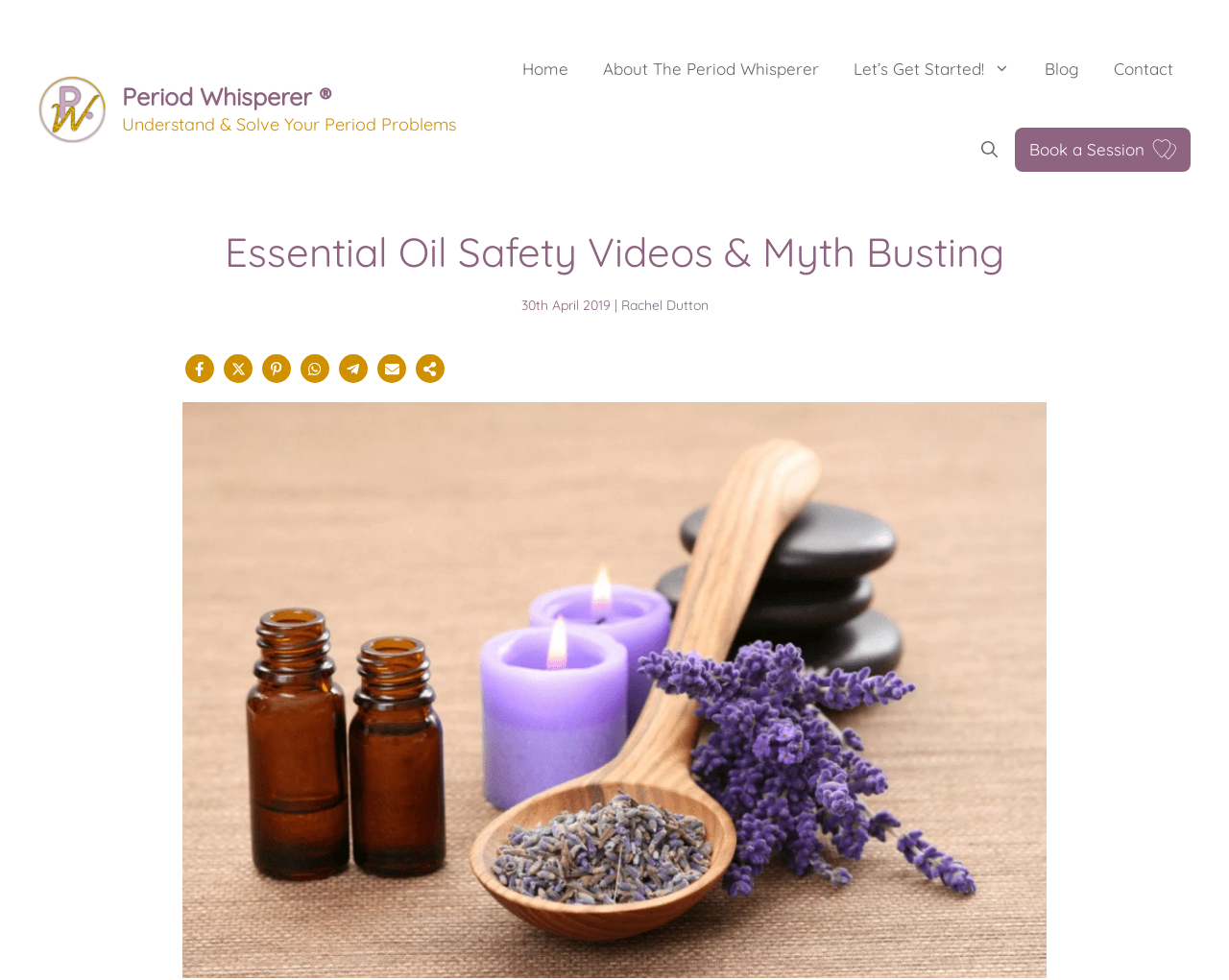Please locate the bounding box coordinates of the element that should be clicked to achieve the given instruction: "Visit the 'Home' page".

[0.411, 0.029, 0.477, 0.112]